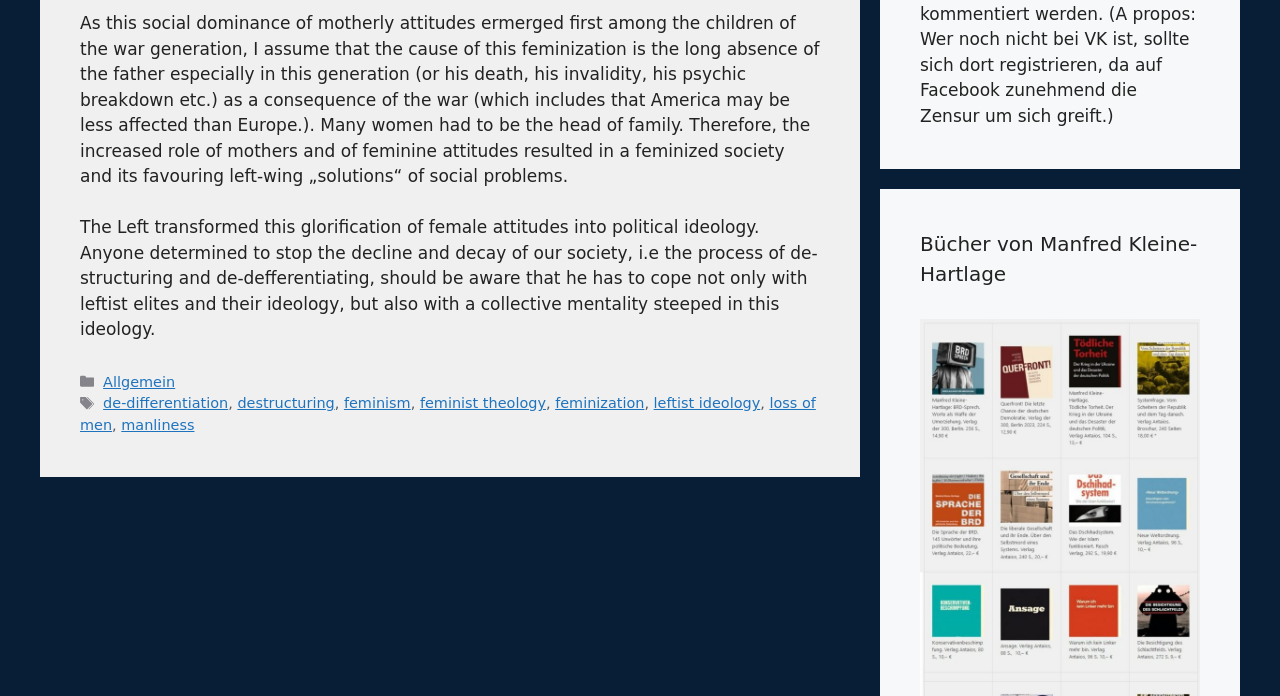Using the provided description loss of men, find the bounding box coordinates for the UI element. Provide the coordinates in (top-left x, top-left y, bottom-right x, bottom-right y) format, ensuring all values are between 0 and 1.

[0.062, 0.568, 0.637, 0.622]